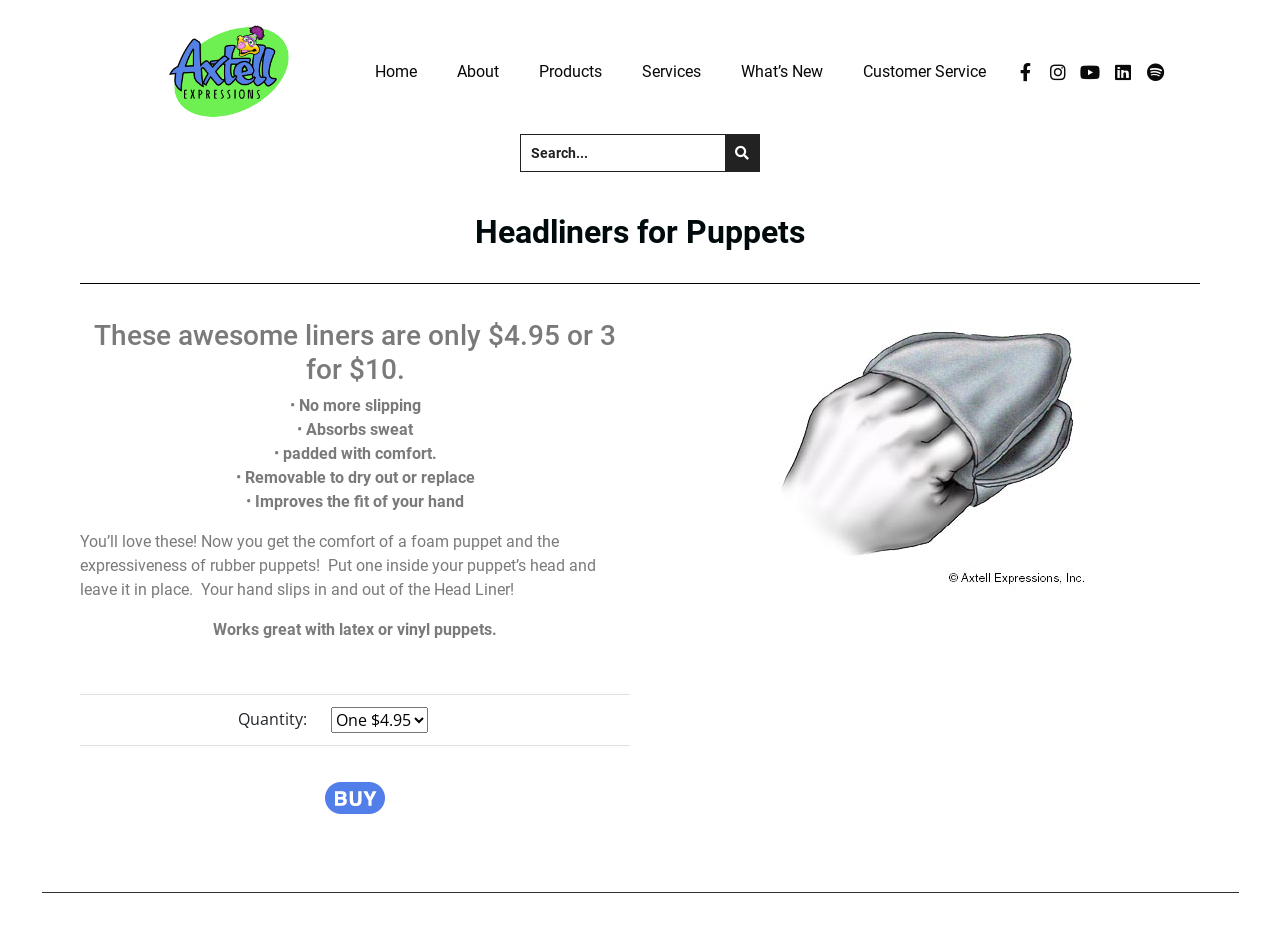Use a single word or phrase to answer the question:
What type of puppets can Headliners be used with?

Latex or vinyl puppets